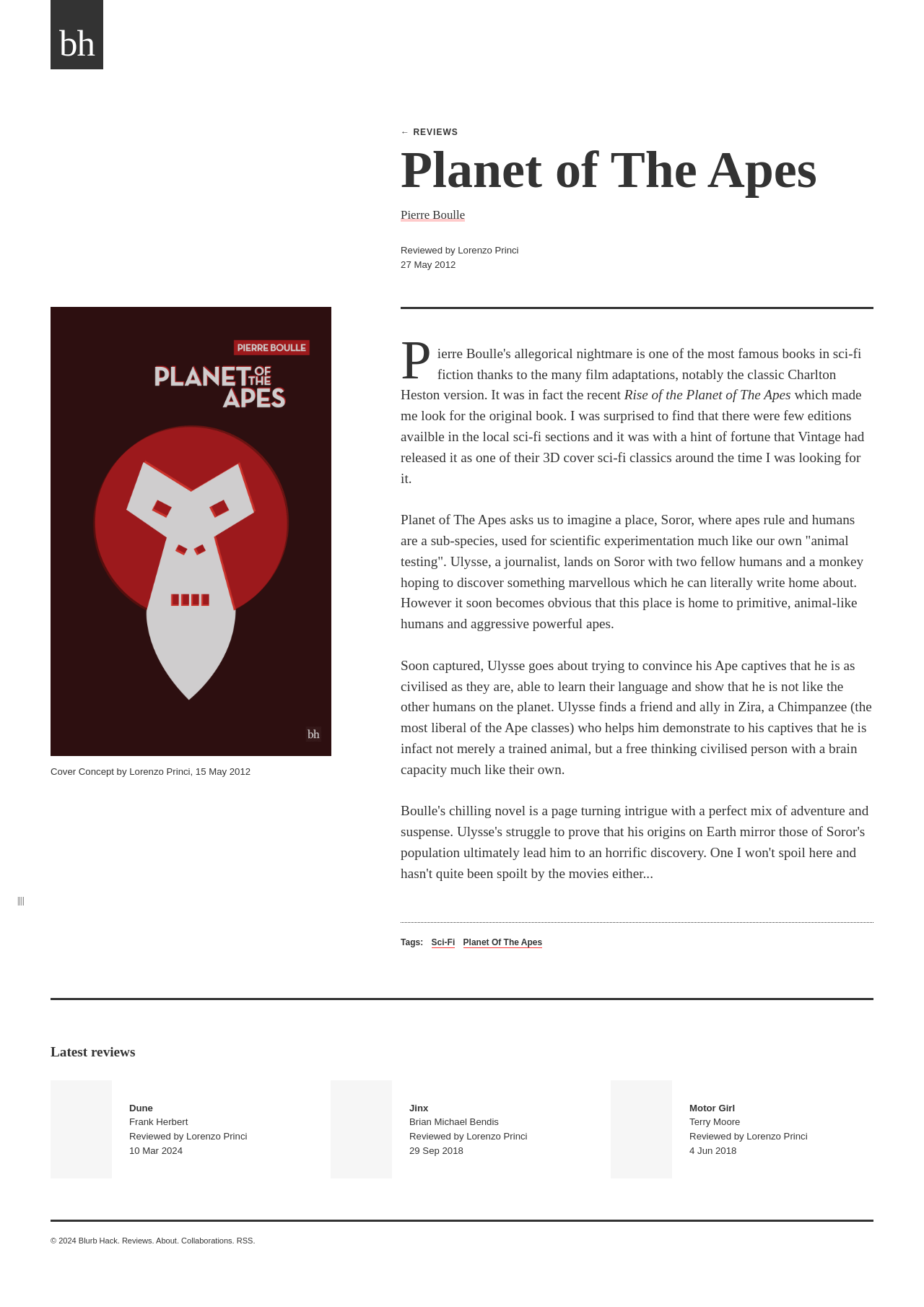Detail the features and information presented on the webpage.

This webpage is a book review page for "Planet of The Apes" by Pierre Boulle. At the top, there is a heading with the title of the book and the author's name. Below the heading, there is a link to the author's name and a static text indicating the reviewer's name and the review date.

To the left of the heading, there is a small image of the book cover, and below it, there is a static text describing the cover concept. On the right side of the page, there is a section with a heading "Latest reviews" that lists three book reviews with their corresponding images, titles, authors, reviewers, and review dates.

The main content of the page is the book review, which is divided into three paragraphs. The review discusses the plot of the book, where humans are a sub-species and apes rule, and the main character Ulysse's attempts to convince the apes that he is civilized. The review also mentions Ulysse's friendship with a chimpanzee named Zira.

At the bottom of the page, there are links to other sections of the website, including "Reviews", "About", "Collaborations", and "RSS". There is also a copyright notice indicating that the content belongs to Blurb Hack.